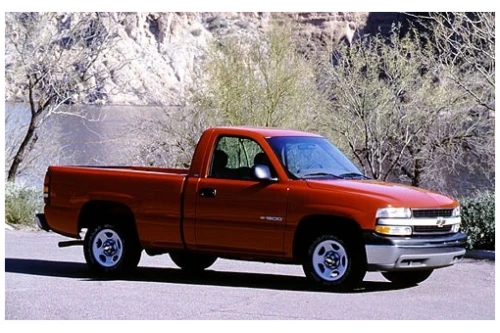Give a detailed account of what is happening in the image.

This image showcases a 2001 Chevrolet Silverado 1500, specifically the 4 Door Extended Cab LT model with four-wheel drive and a 5.3L 8-cylinder engine. The truck features a vibrant red exterior and stands confidently on a paved road, surrounded by lush greenery and mountainous terrain in the background. The Silverado is known for its durability and versatility, making it a popular choice among full-size pickup trucks. With its extended cab design, it offers spacious seating and cargo capabilities, ideal for both work and leisure activities. This particular model emphasizes Chevrolet's commitment to performance and reliability, embodying the rugged spirit of American trucks.